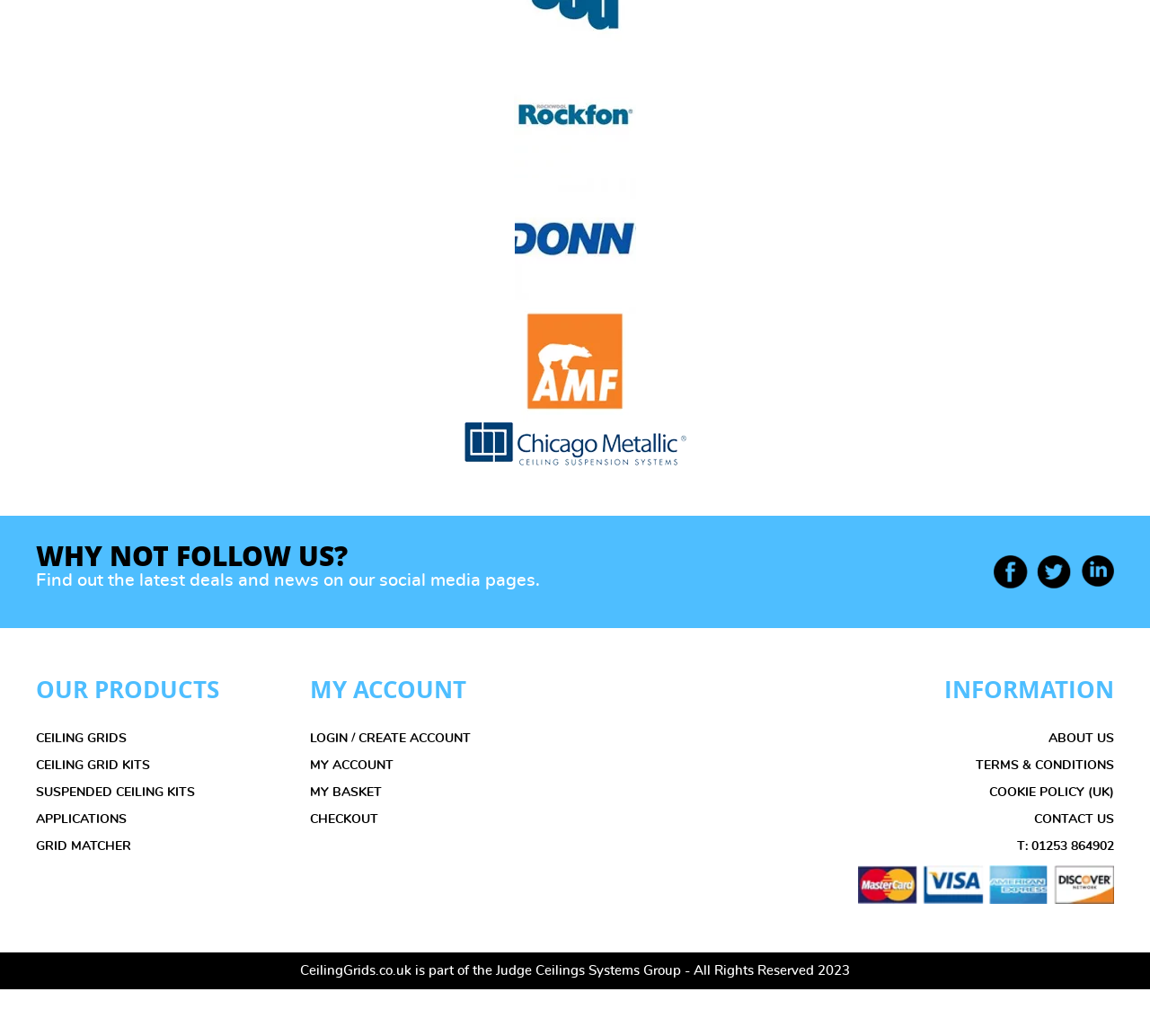How many product categories are available?
Provide a detailed answer to the question, using the image to inform your response.

There are five product categories available, which can be found in the section 'OUR PRODUCTS' at the top of the webpage, represented by the links 'CEILING GRIDS', 'CEILING GRID KITS', 'SUSPENDED CEILING KITS', 'APPLICATIONS', and 'GRID MATCHER'.